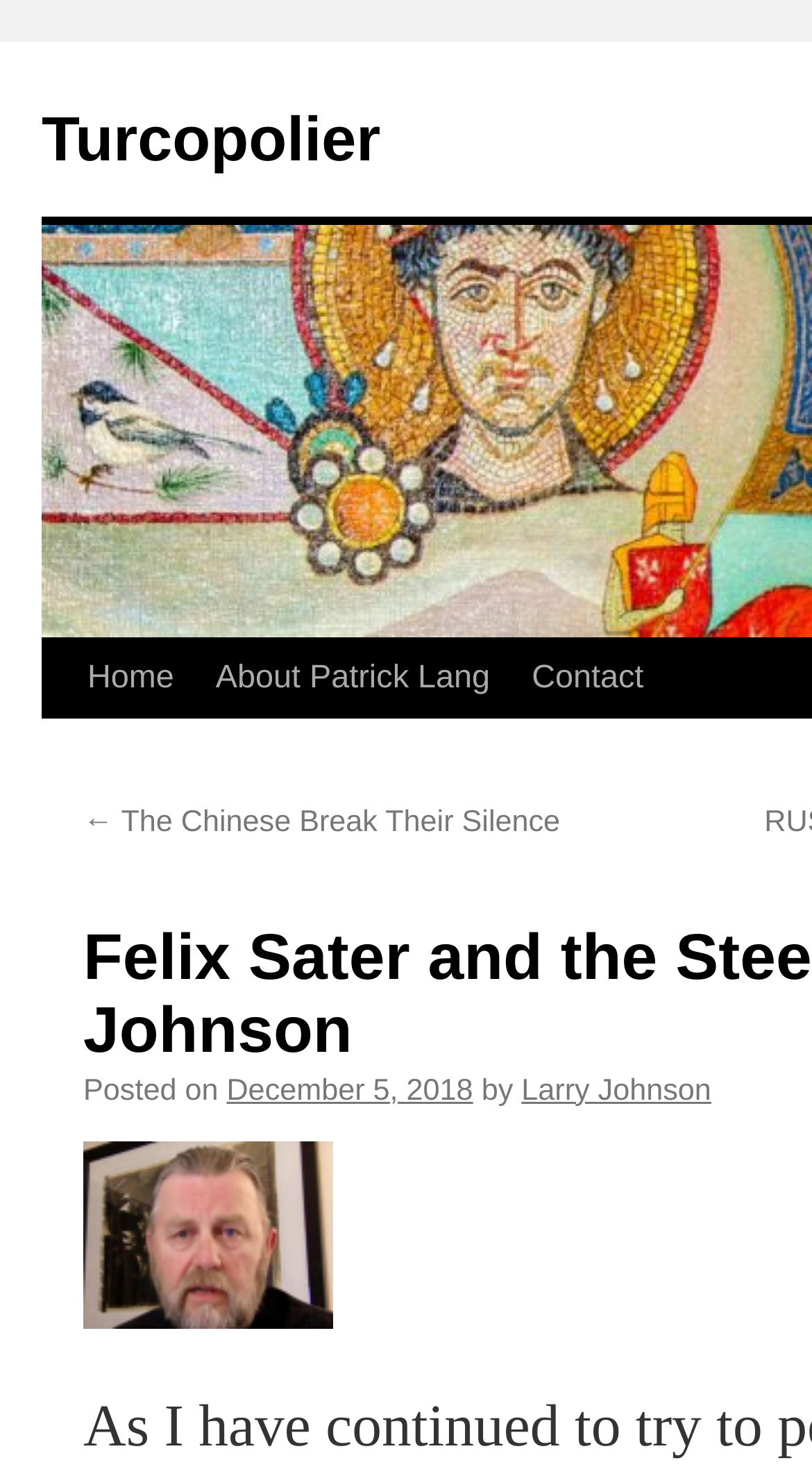What is the category of the previous article?
Provide a detailed and well-explained answer to the question.

I determined the category of the previous article by looking at the link '← The Chinese Break Their Silence' with bounding box coordinates [0.103, 0.549, 0.69, 0.572] which is located above the current article, indicating that it is the previous article.